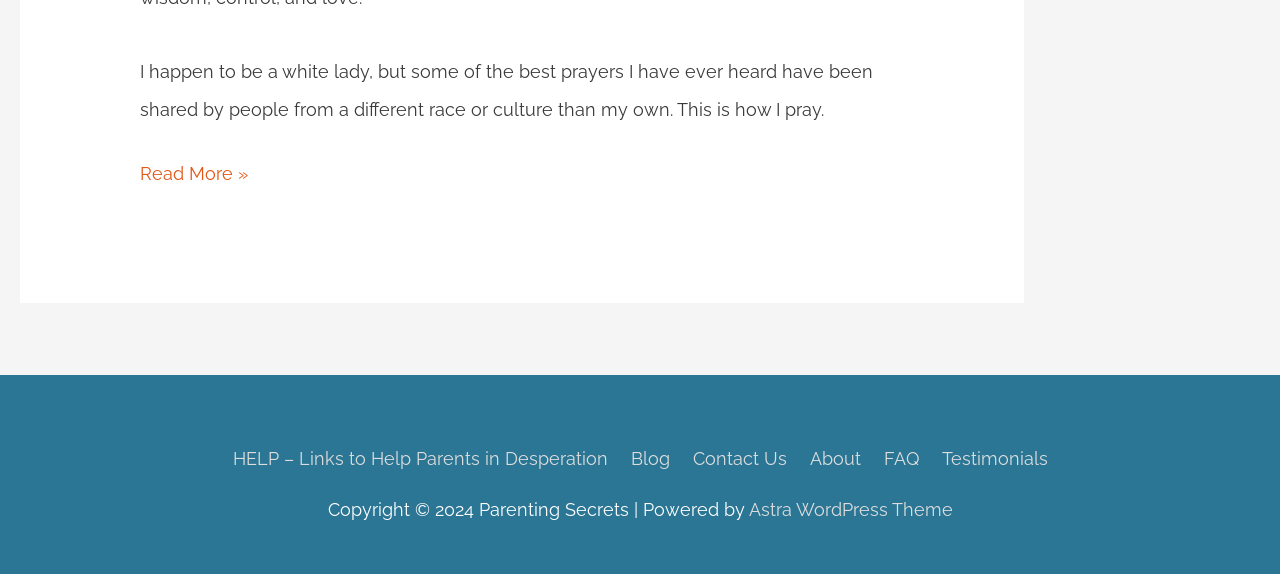What is the name of the WordPress theme?
Offer a detailed and full explanation in response to the question.

The StaticText element with the text '| Powered by' is followed by a link to 'Astra WordPress Theme', so the name of the WordPress theme is Astra.